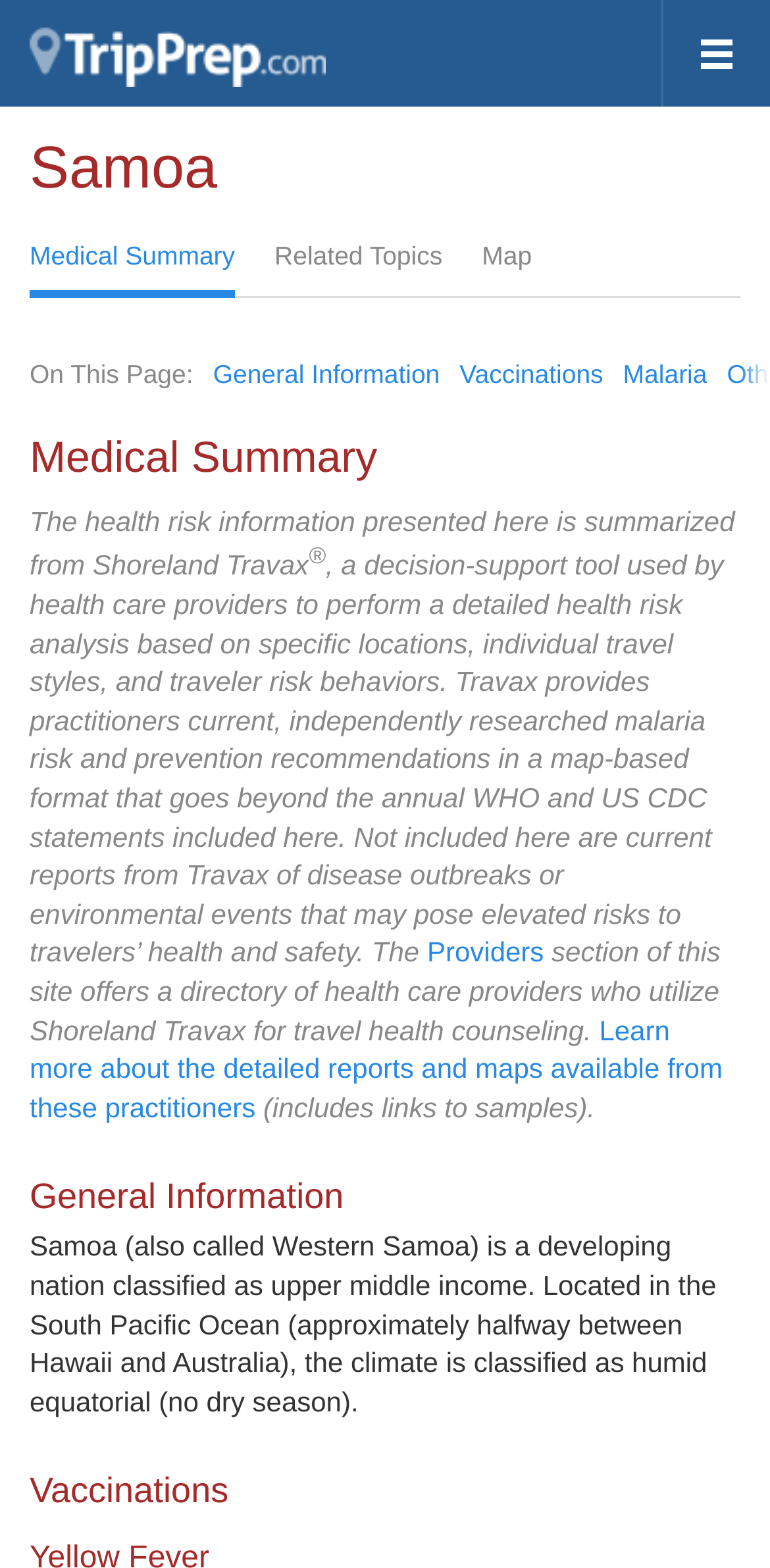Generate a comprehensive caption for the webpage you are viewing.

The webpage is about health and safety risks for travelers to Samoa, specifically providing information on yellow fever vaccination requirements and malaria information. 

At the top left of the page, there is a link to "Shoreland Travax" accompanied by an image. On the top right, there is a link to "Primary navigation links" with an image. Below these, there is a link to "Providers" that spans the entire width of the page.

The main content of the page is divided into sections, with headings "Samoa", "Medical Summary", "On This Page:", "General Information", "Vaccinations", and "Malaria". 

Under the "Medical Summary" section, there is a paragraph of text describing the health risk information presented on the page, which is summarized from Shoreland Travax. This section also includes a link to "Providers" and another link to learn more about detailed reports and maps available from health care providers.

The "On This Page:" section provides links to "General Information", "Vaccinations", and "Malaria" sections. 

The "General Information" section provides a brief overview of Samoa, including its classification as an upper-middle-income developing nation and its location in the South Pacific Ocean.

The "Vaccinations" section is the last section on the page, but its content is not explicitly described in the accessibility tree.